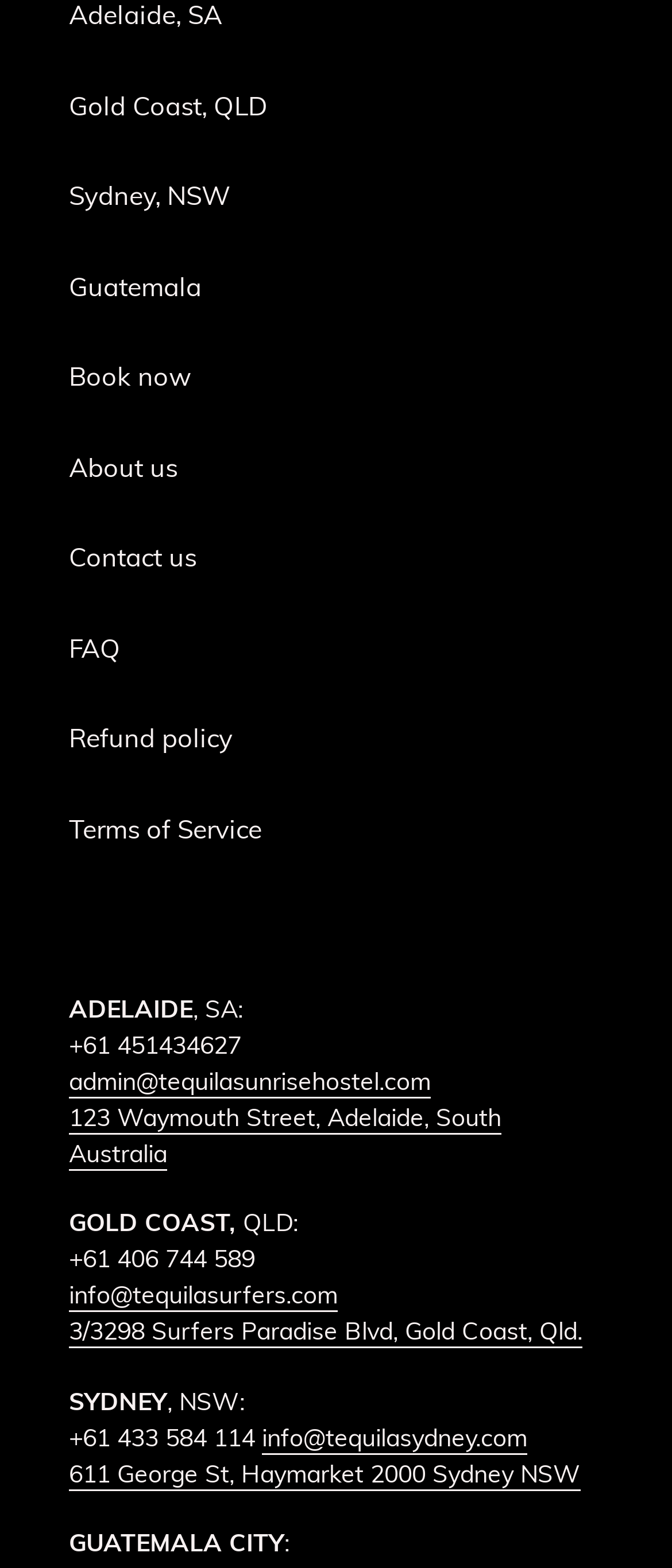Kindly determine the bounding box coordinates of the area that needs to be clicked to fulfill this instruction: "Click on 'Contact'".

None